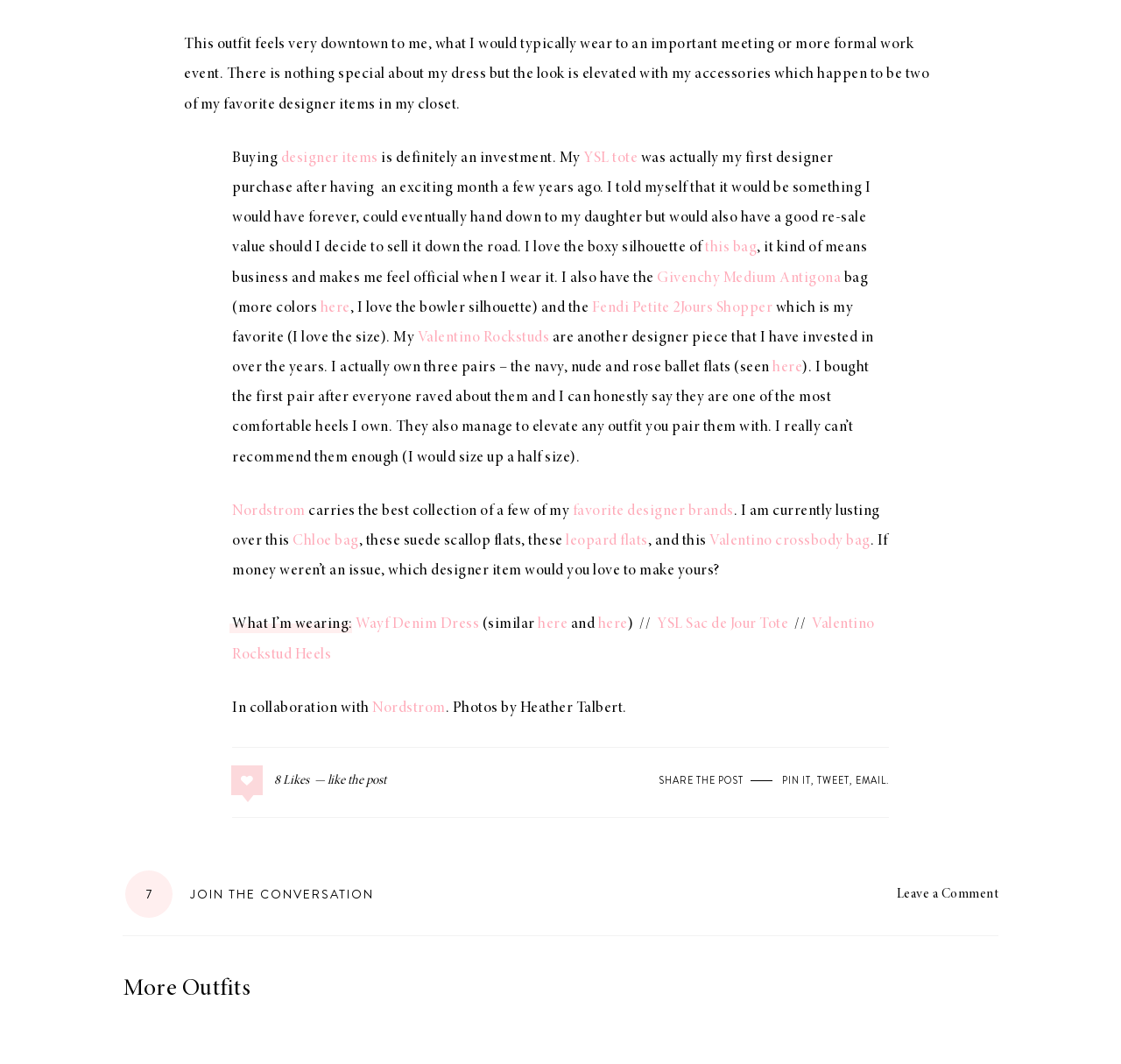Where can the author's favorite designer brands be found?
Provide a detailed answer to the question, using the image to inform your response.

The author mentions that Nordstrom carries the best collection of a few of their favorite designer brands.